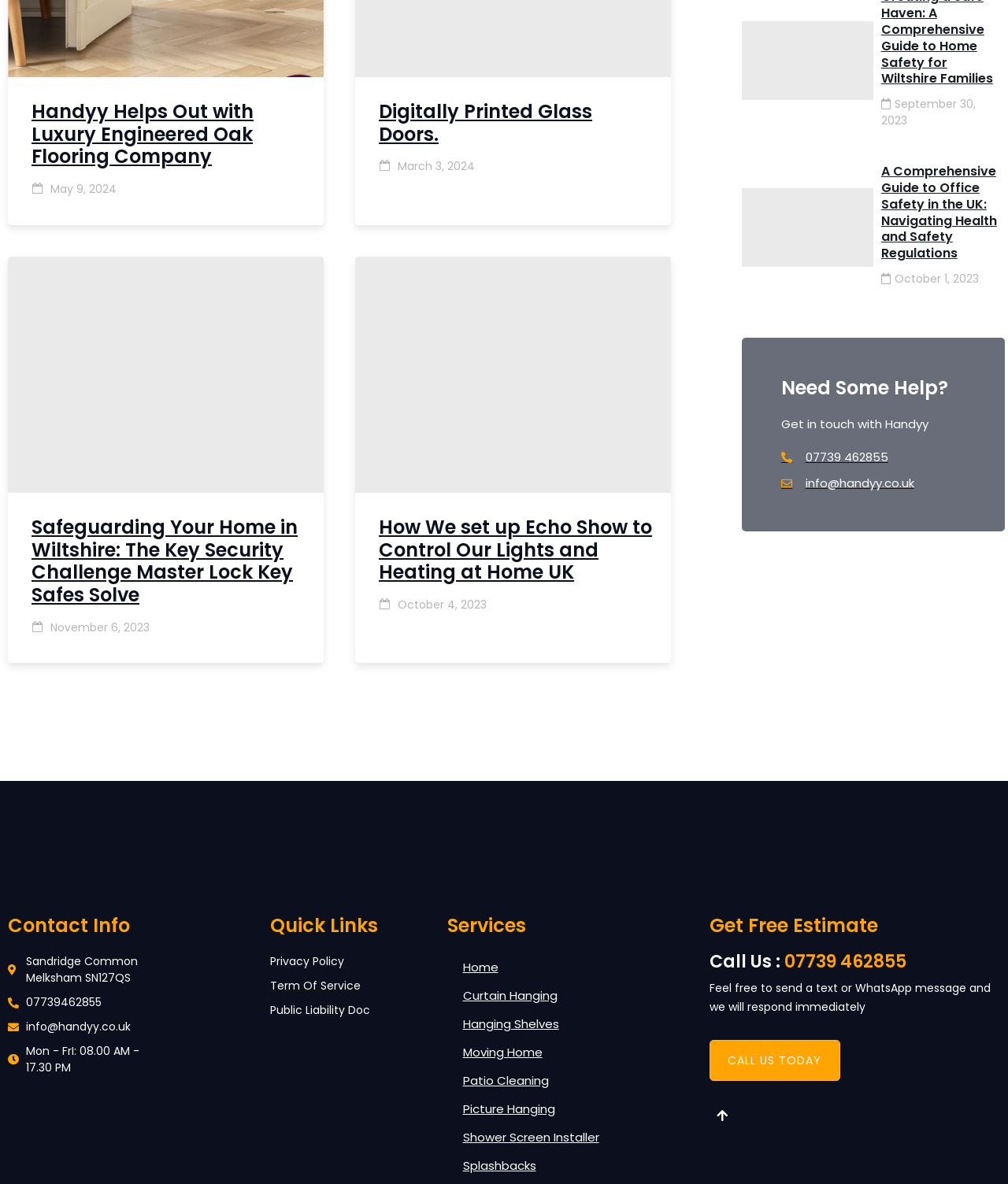Please give a concise answer to this question using a single word or phrase: 
How many articles are on this webpage?

4